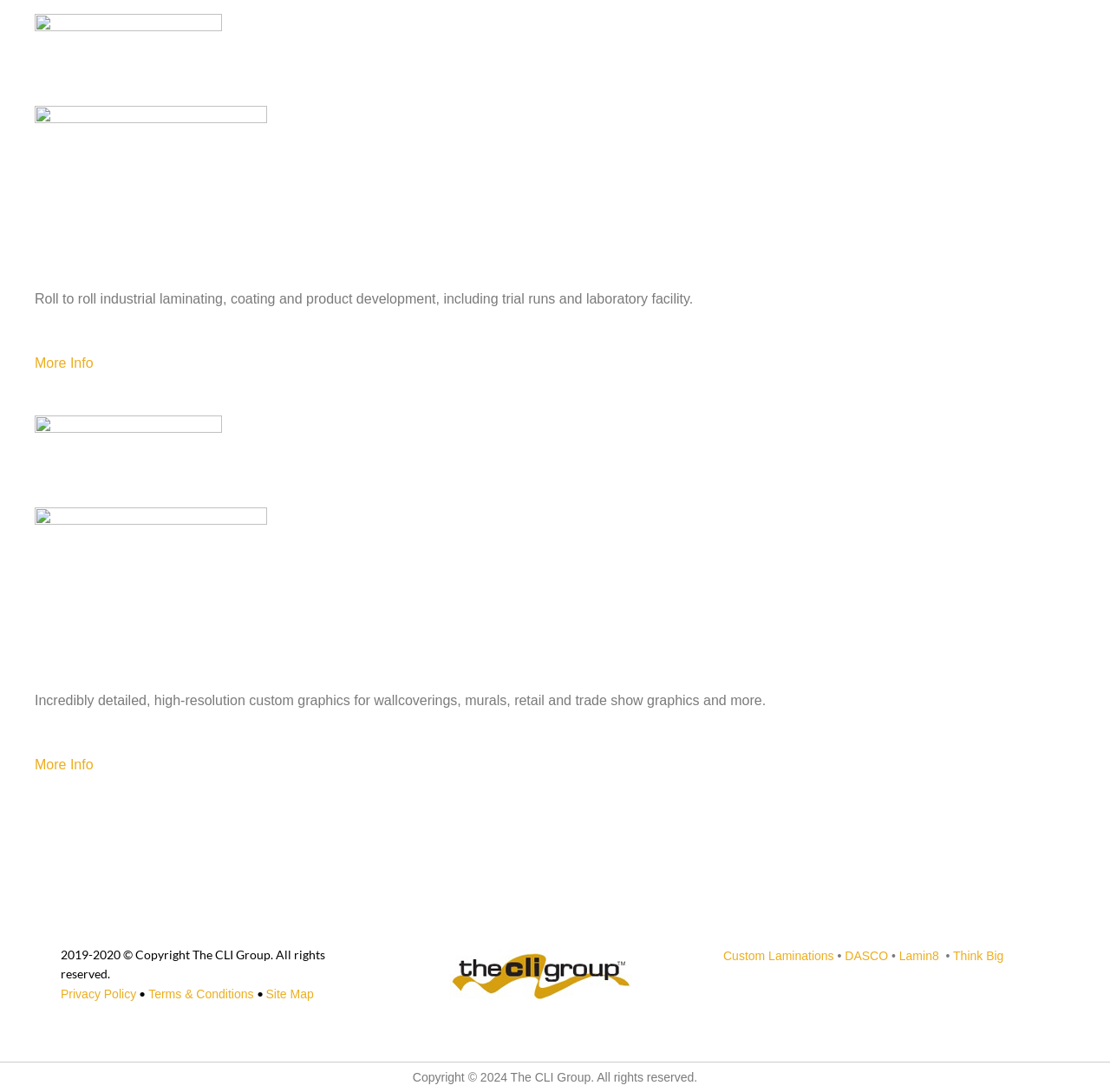What are the links at the bottom of the webpage for?
Please describe in detail the information shown in the image to answer the question.

The links at the bottom of the webpage, such as 'Privacy Policy', 'Terms & Conditions', and 'Site Map', suggest that they are related to the terms and policies of the company.